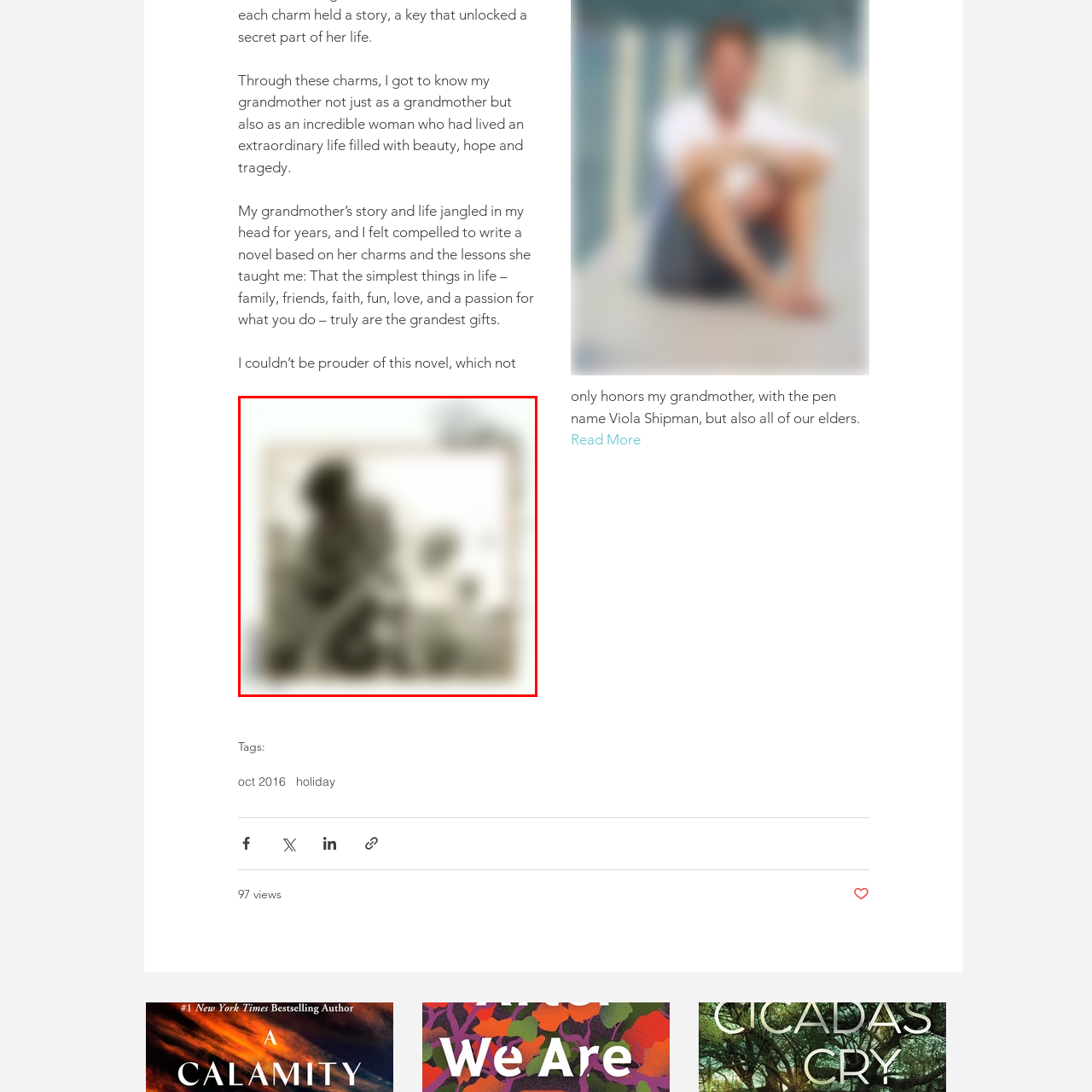Describe in detail the visual content enclosed by the red bounding box.

This image features a poignant portrayal related to the work of Viola Shipman, reflecting themes of family, memory, and the richness of life experiences. The sepia-toned photograph captures an intimate moment, possibly evocative of the grandmother who inspired the author's narrative. Surrounding elements within the image suggest a connection to nature, further emphasizing the simplicity and beauty of life's moments. In the context of the narrative, this image serves as a visual homage to the grandmother's extraordinary life, reinforcing the message that the smallest joys—like family and love—are the greatest treasures. This profound appreciation for familial bonds and the lessons passed down through generations is central to the storytelling in Shipman's novels.